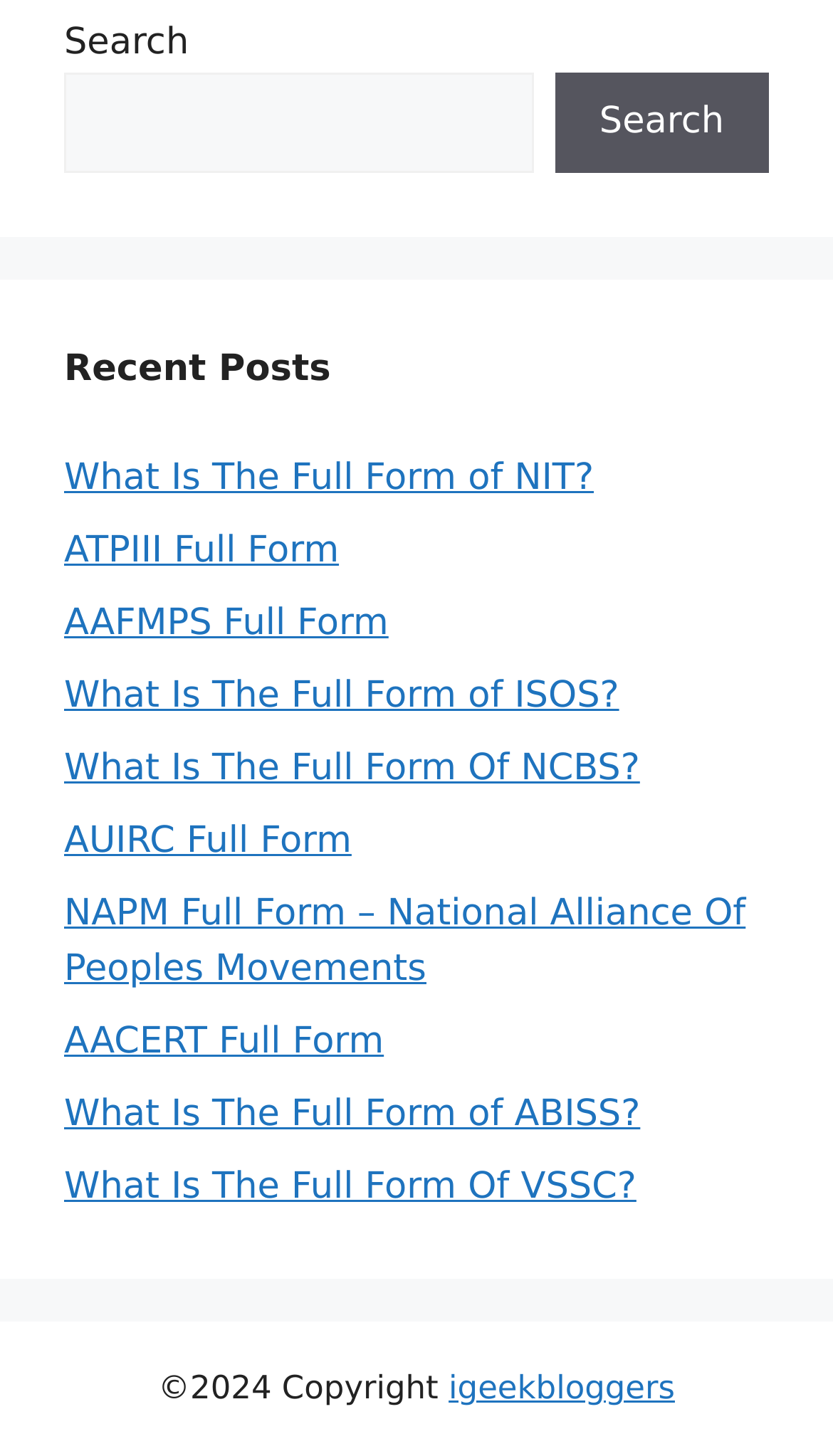What is the copyright year mentioned at the bottom of the webpage?
From the image, respond with a single word or phrase.

2024